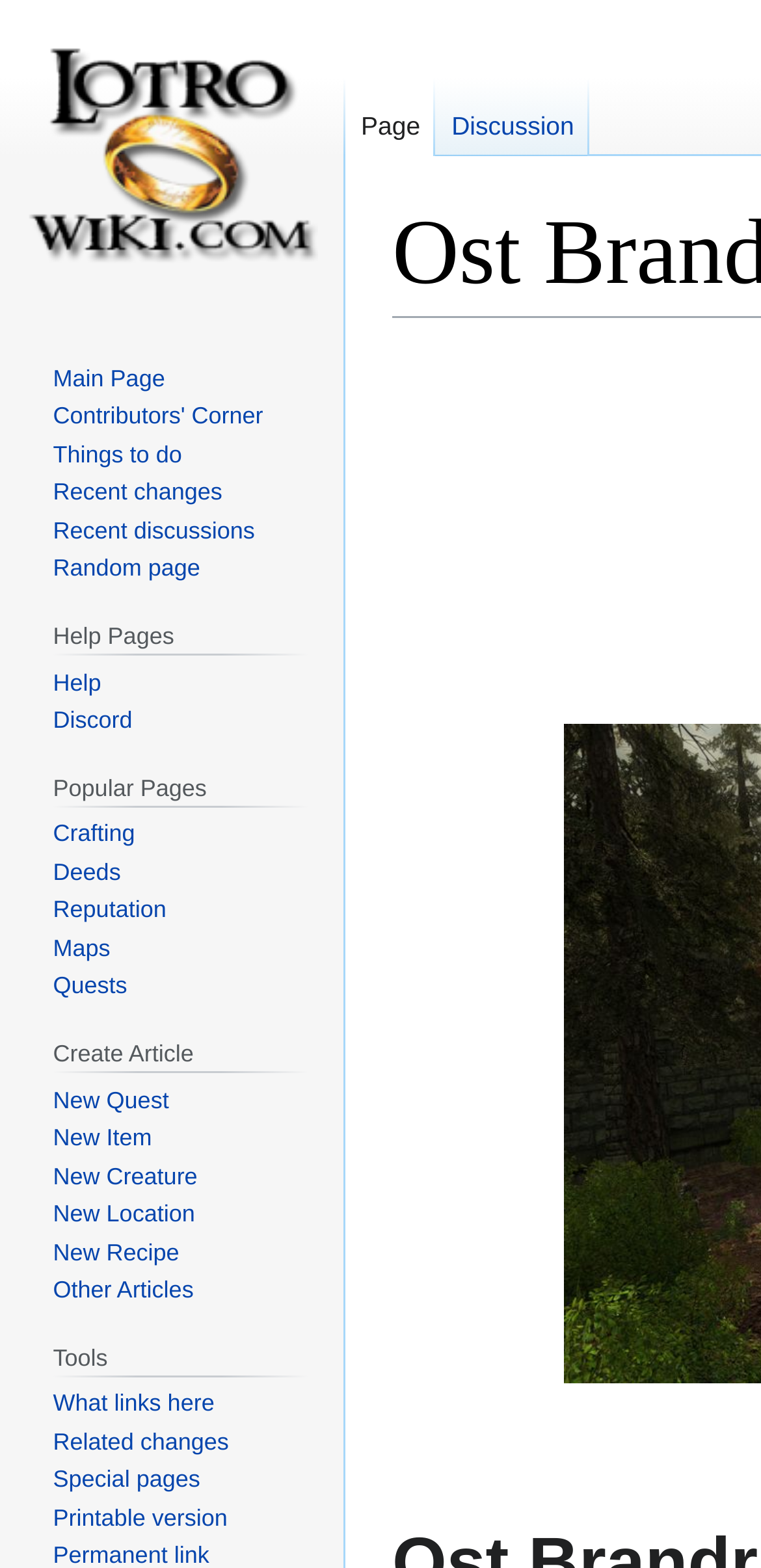Identify the bounding box coordinates for the element that needs to be clicked to fulfill this instruction: "Get help". Provide the coordinates in the format of four float numbers between 0 and 1: [left, top, right, bottom].

[0.07, 0.426, 0.133, 0.444]